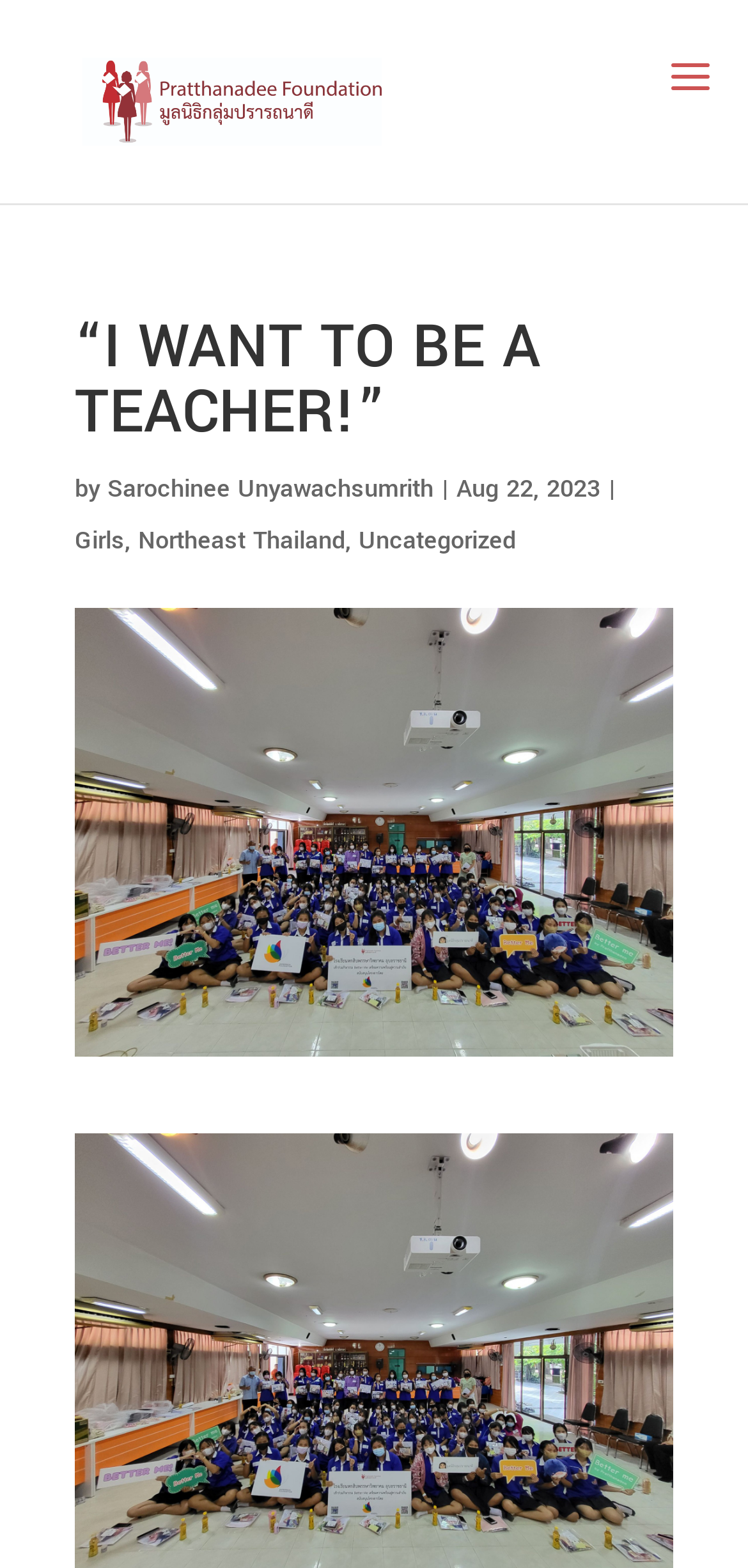Find the headline of the webpage and generate its text content.

“I WANT TO BE A TEACHER!”